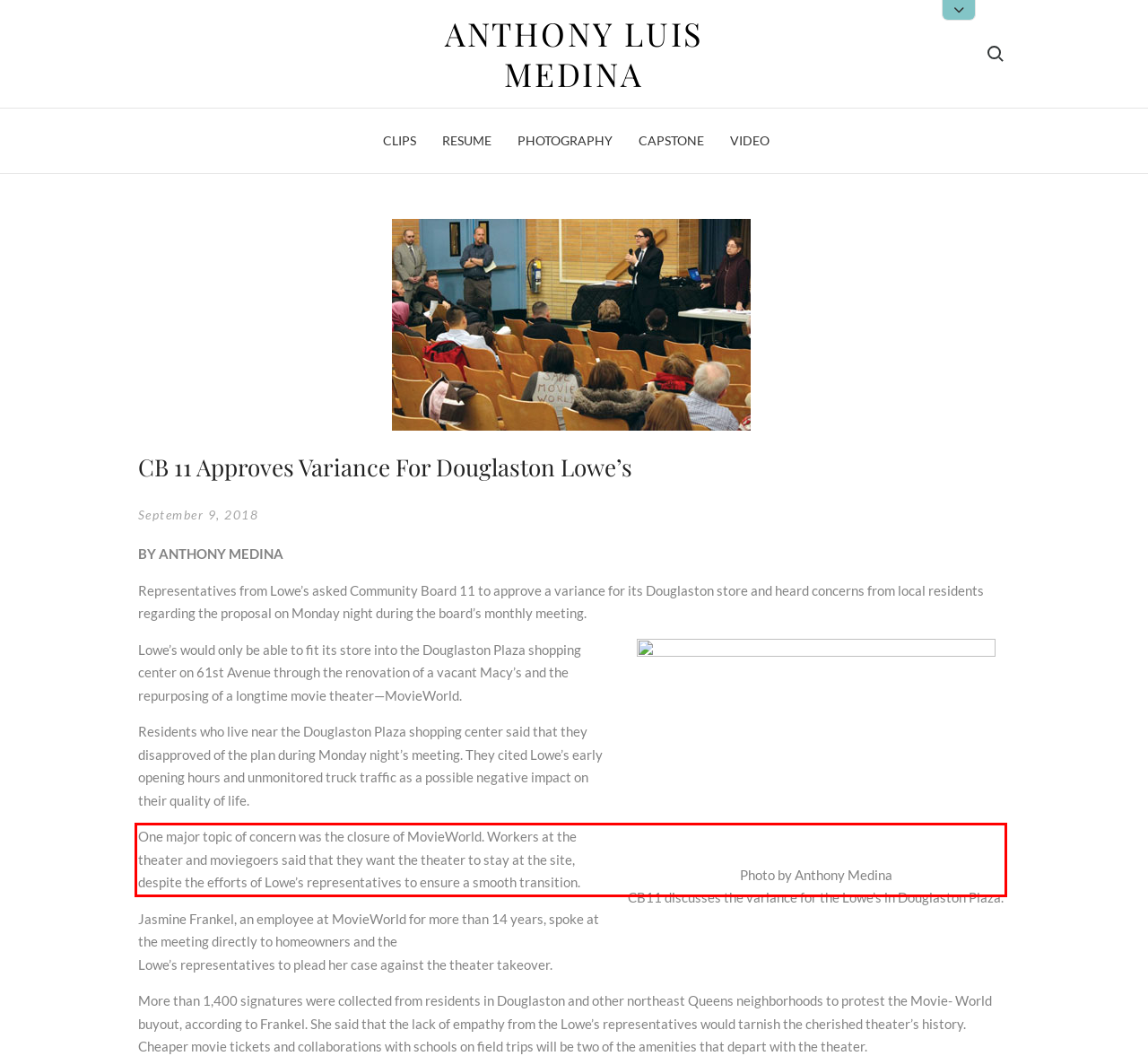Examine the screenshot of the webpage, locate the red bounding box, and generate the text contained within it.

One major topic of concern was the closure of MovieWorld. Workers at the theater and moviegoers said that they want the theater to stay at the site, despite the efforts of Lowe’s representatives to ensure a smooth transition.